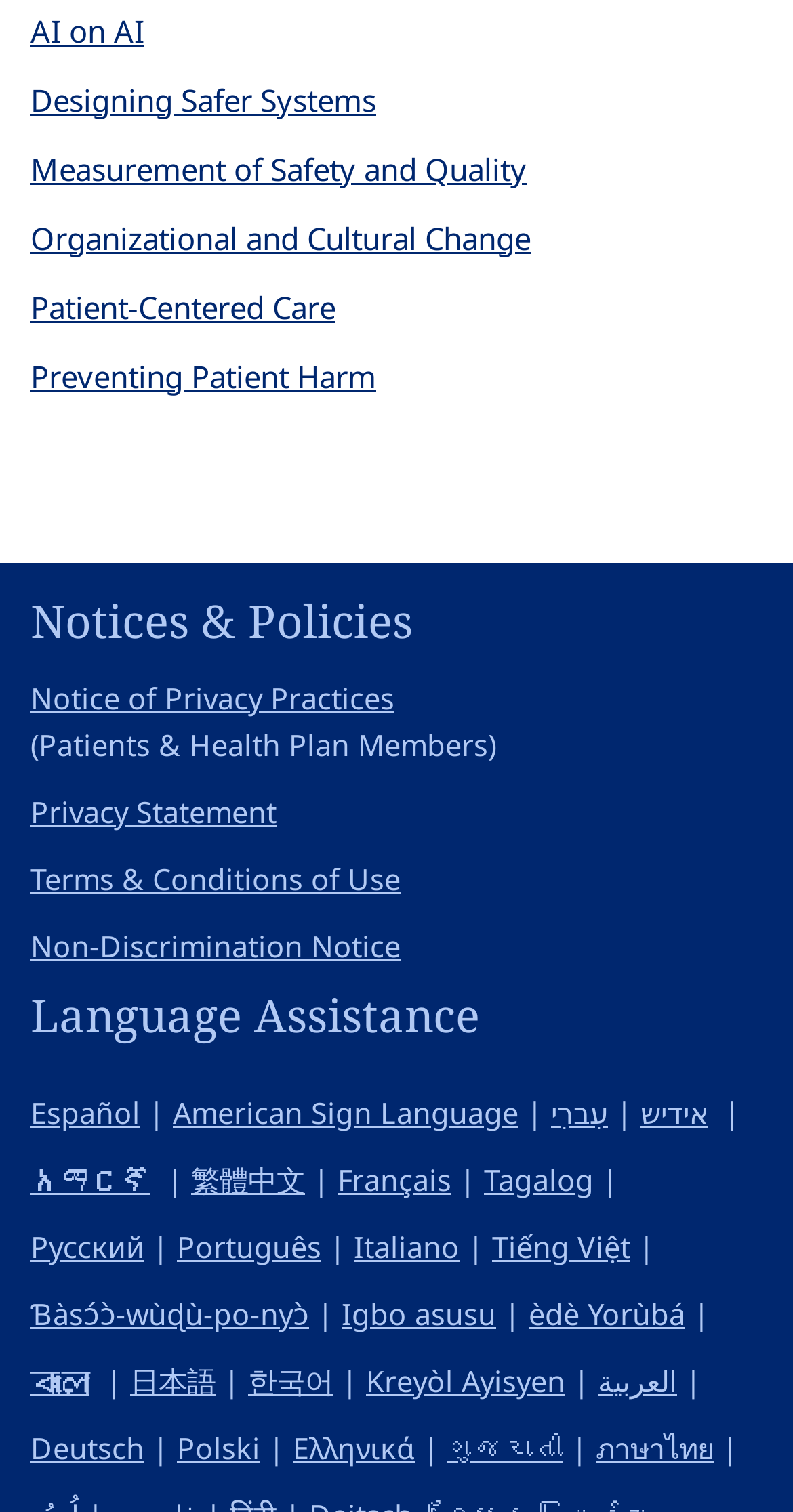Please find the bounding box coordinates of the clickable region needed to complete the following instruction: "Select Español". The bounding box coordinates must consist of four float numbers between 0 and 1, i.e., [left, top, right, bottom].

[0.038, 0.723, 0.177, 0.749]